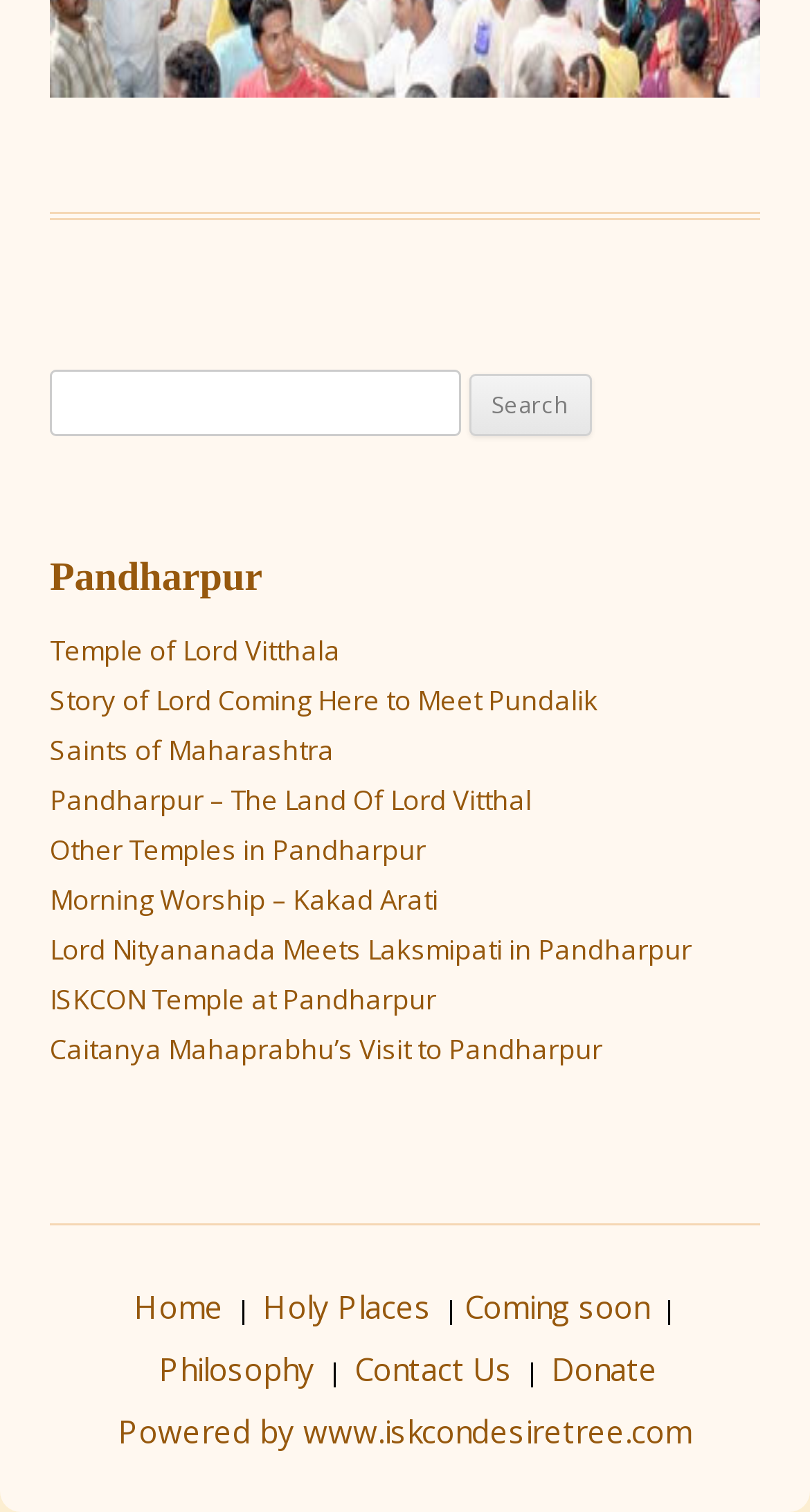Identify the bounding box coordinates of the area that should be clicked in order to complete the given instruction: "Explore tags related to Bitcoin". The bounding box coordinates should be four float numbers between 0 and 1, i.e., [left, top, right, bottom].

None